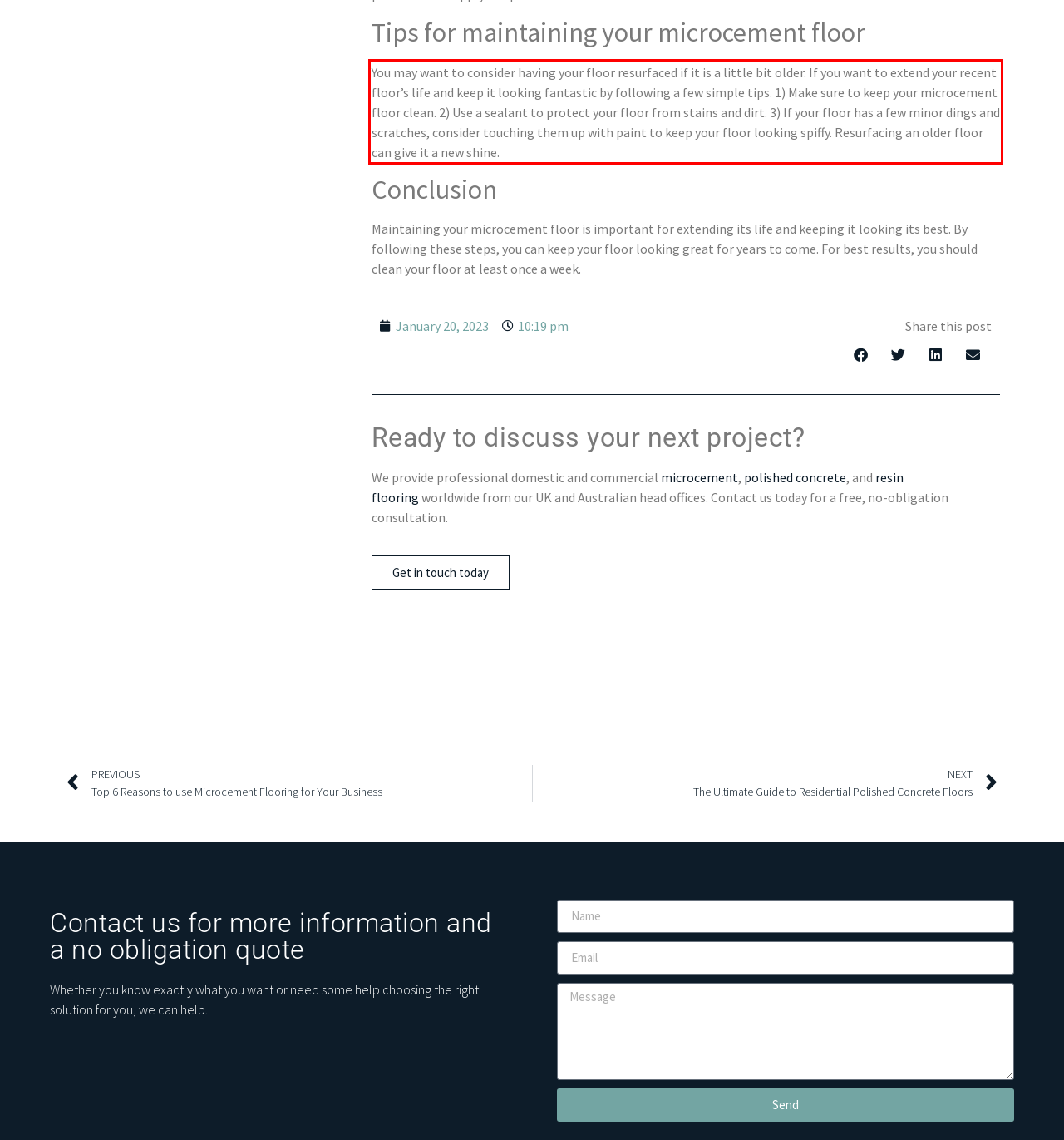Analyze the webpage screenshot and use OCR to recognize the text content in the red bounding box.

You may want to consider having your floor resurfaced if it is a little bit older. If you want to extend your recent floor’s life and keep it looking fantastic by following a few simple tips. 1) Make sure to keep your microcement floor clean. 2) Use a sealant to protect your floor from stains and dirt. 3) If your floor has a few minor dings and scratches, consider touching them up with paint to keep your floor looking spiffy. Resurfacing an older floor can give it a new shine.